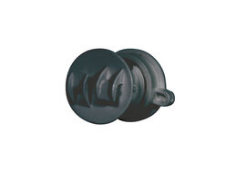Generate a complete and detailed caption for the image.

This image depicts a black Gallagher Screw-on Rod Insulator, designed specifically for efficient fencing solutions. Featuring a durable and weather-resistant profile, this insulator is ideal for securing wires on spring steel posts. Its screw-on functionality ensures easy installation and relocation as needed, making it a practical choice for various fencing applications. The product is part of a set that includes multiple units, reflecting versatility and convenience in managing fencing needs.